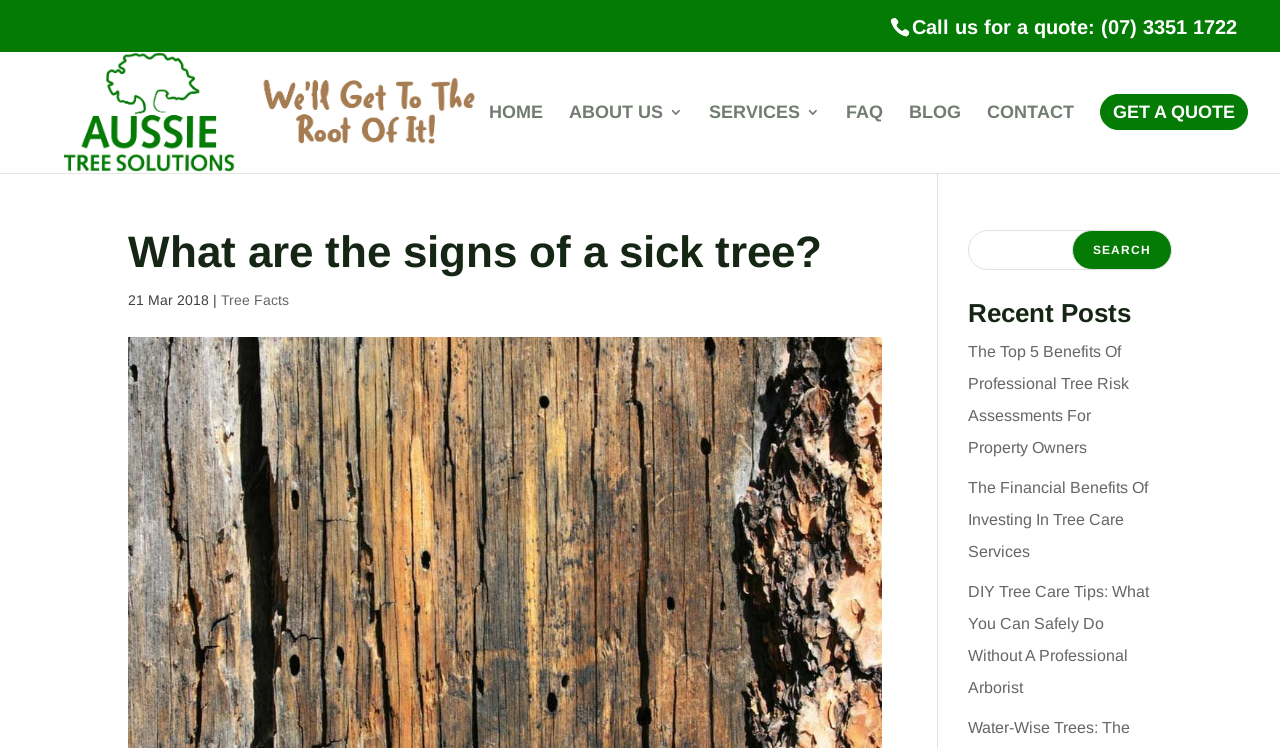Determine the bounding box coordinates for the UI element matching this description: "http://en.sledcom.ru/news/item/1612097/".

None